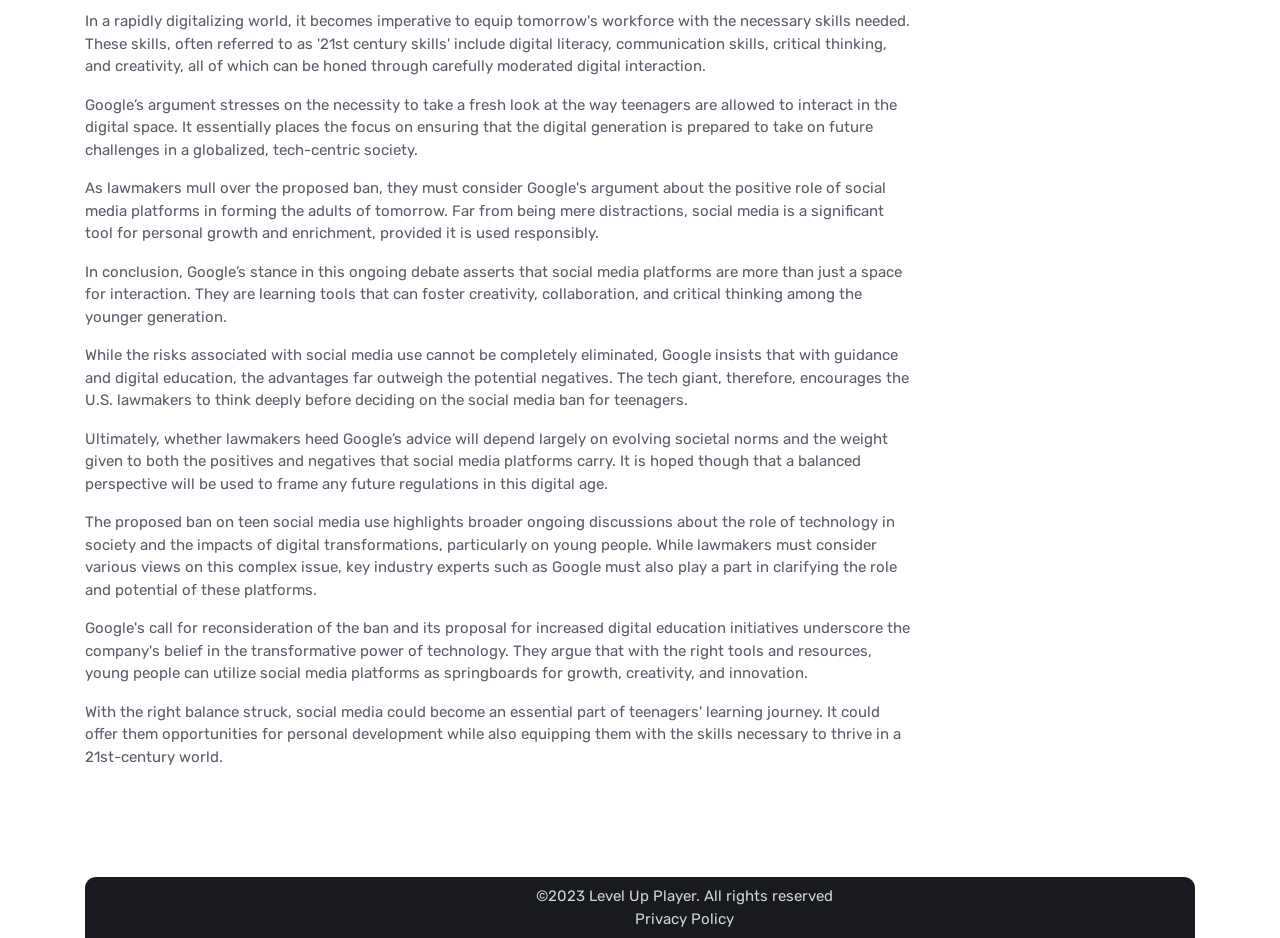Observe the image and answer the following question in detail: What is Google's stance on social media ban for teenagers?

Based on the text, Google argues that social media platforms are more than just a space for interaction, they are learning tools that can foster creativity, collaboration, and critical thinking among the younger generation. Therefore, Google is against the ban on social media use for teenagers.